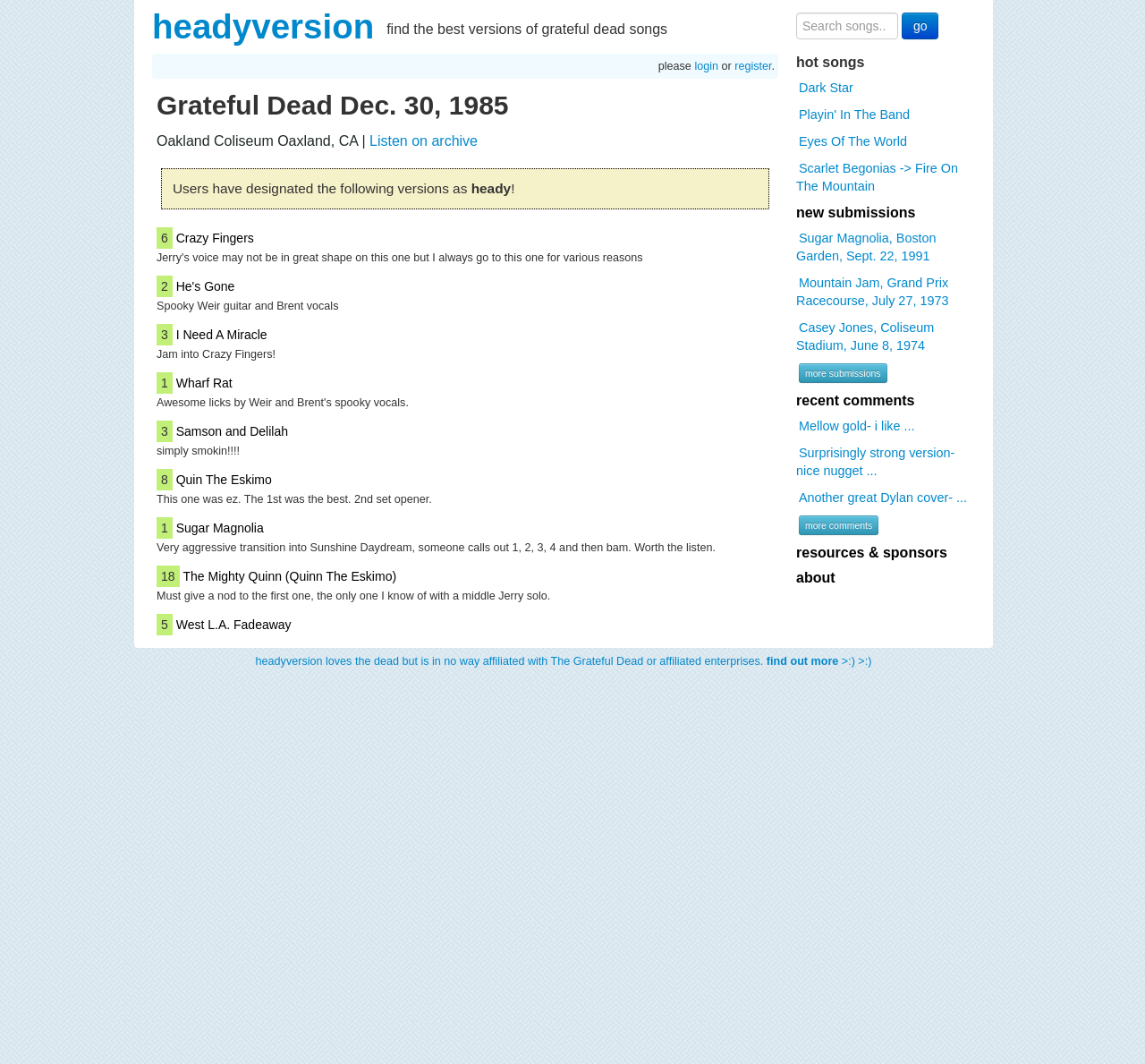Locate the bounding box coordinates of the clickable area to execute the instruction: "View the version of Crazy Fingers". Provide the coordinates as four float numbers between 0 and 1, represented as [left, top, right, bottom].

[0.154, 0.215, 0.222, 0.232]